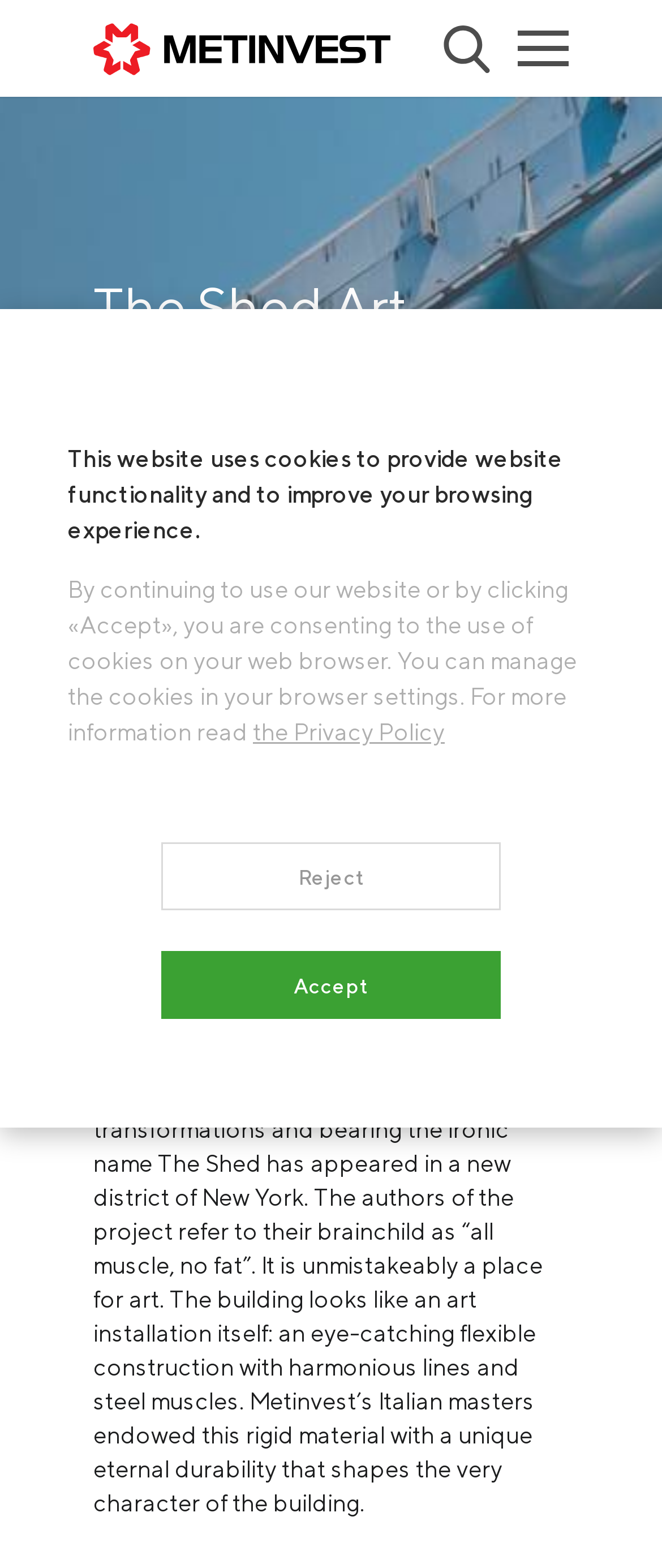What is the description of the art center's building?
Using the details shown in the screenshot, provide a comprehensive answer to the question.

The description of the art center's building can be found in the static text element that appears below the heading 'Shaping the space of culture', which describes the building as 'an eye-catching flexible construction with harmonious lines and steel muscles'.